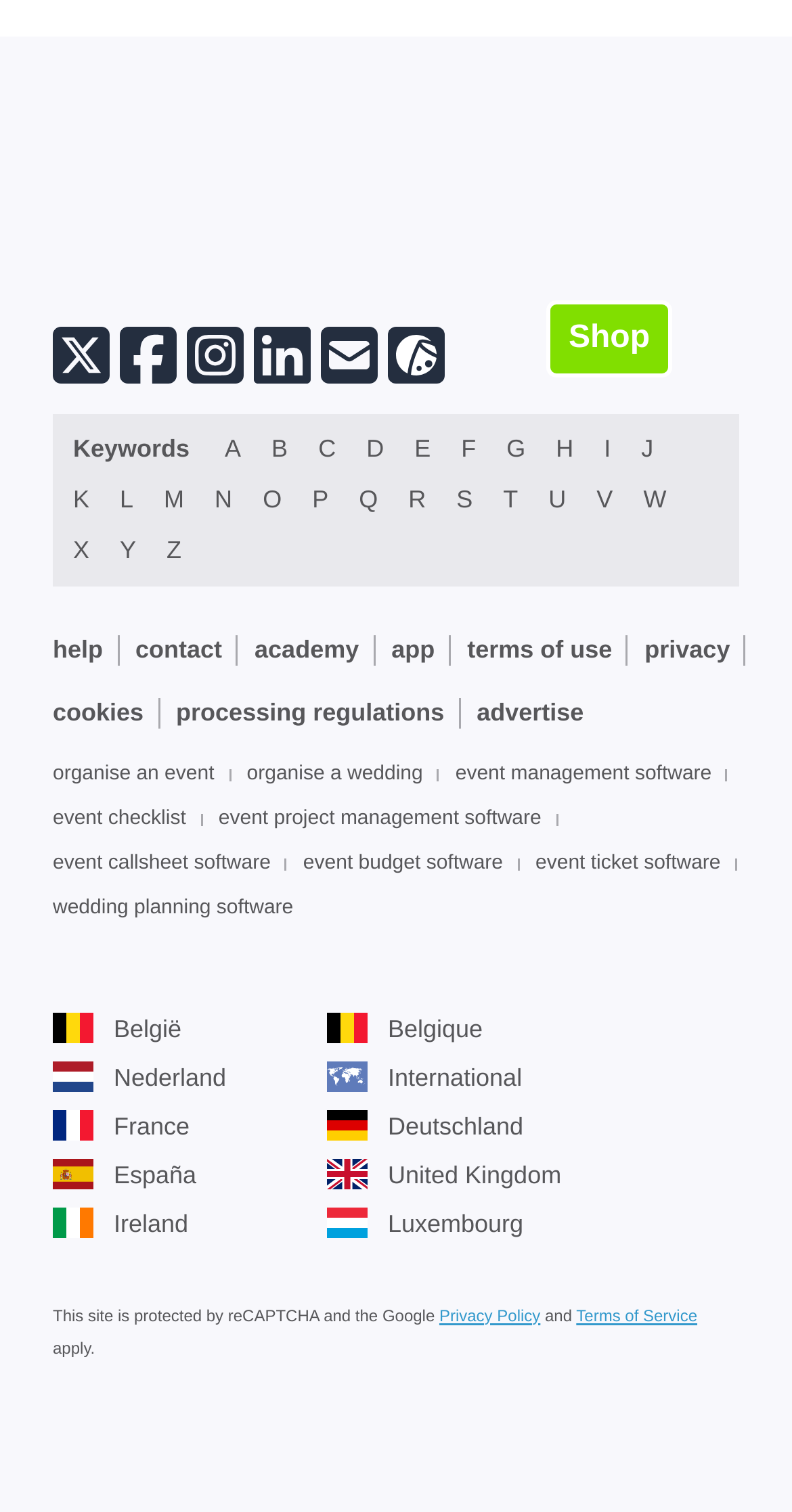Please pinpoint the bounding box coordinates for the region I should click to adhere to this instruction: "Organise an event".

[0.067, 0.508, 0.271, 0.516]